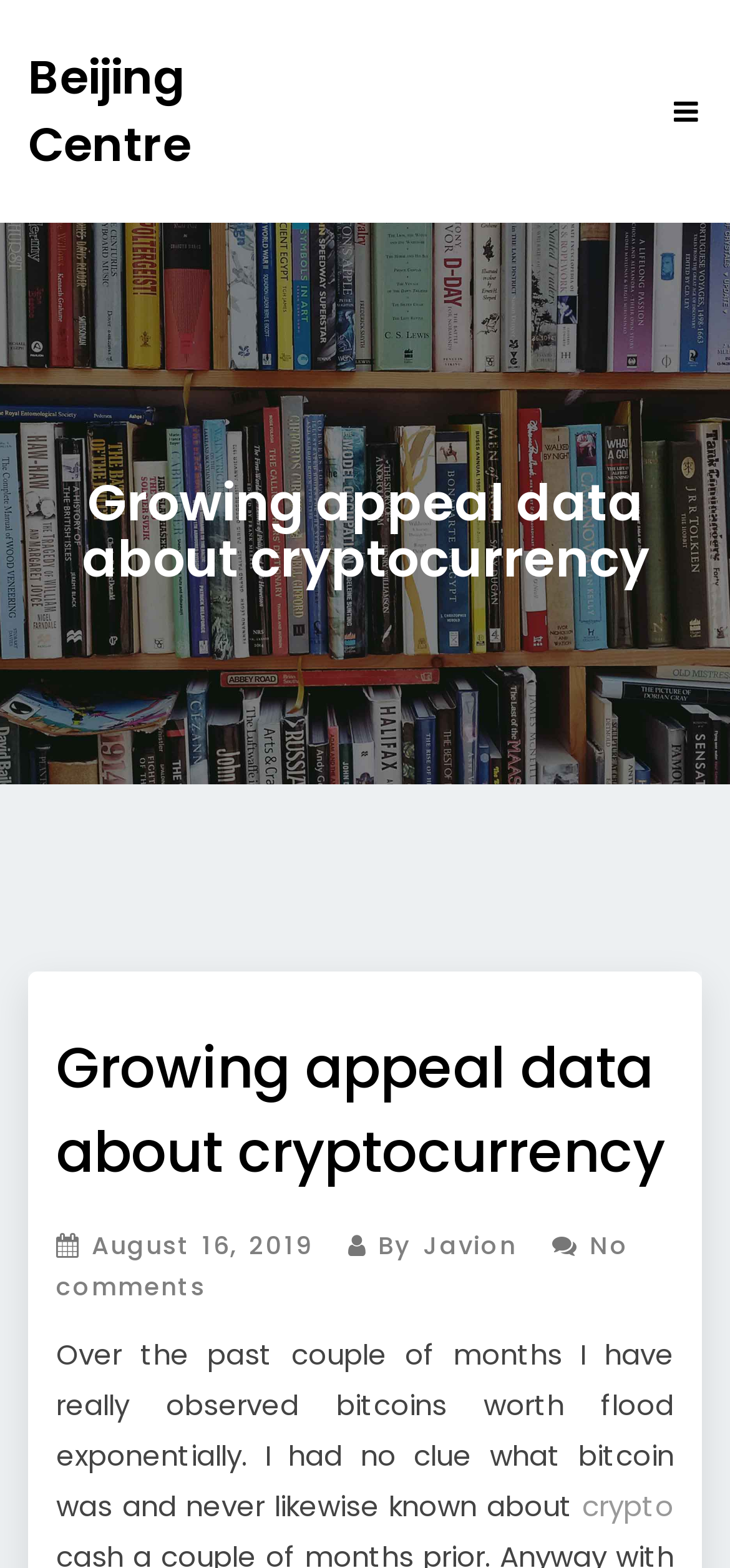Provide a short, one-word or phrase answer to the question below:
How many comments does the article have?

No comments